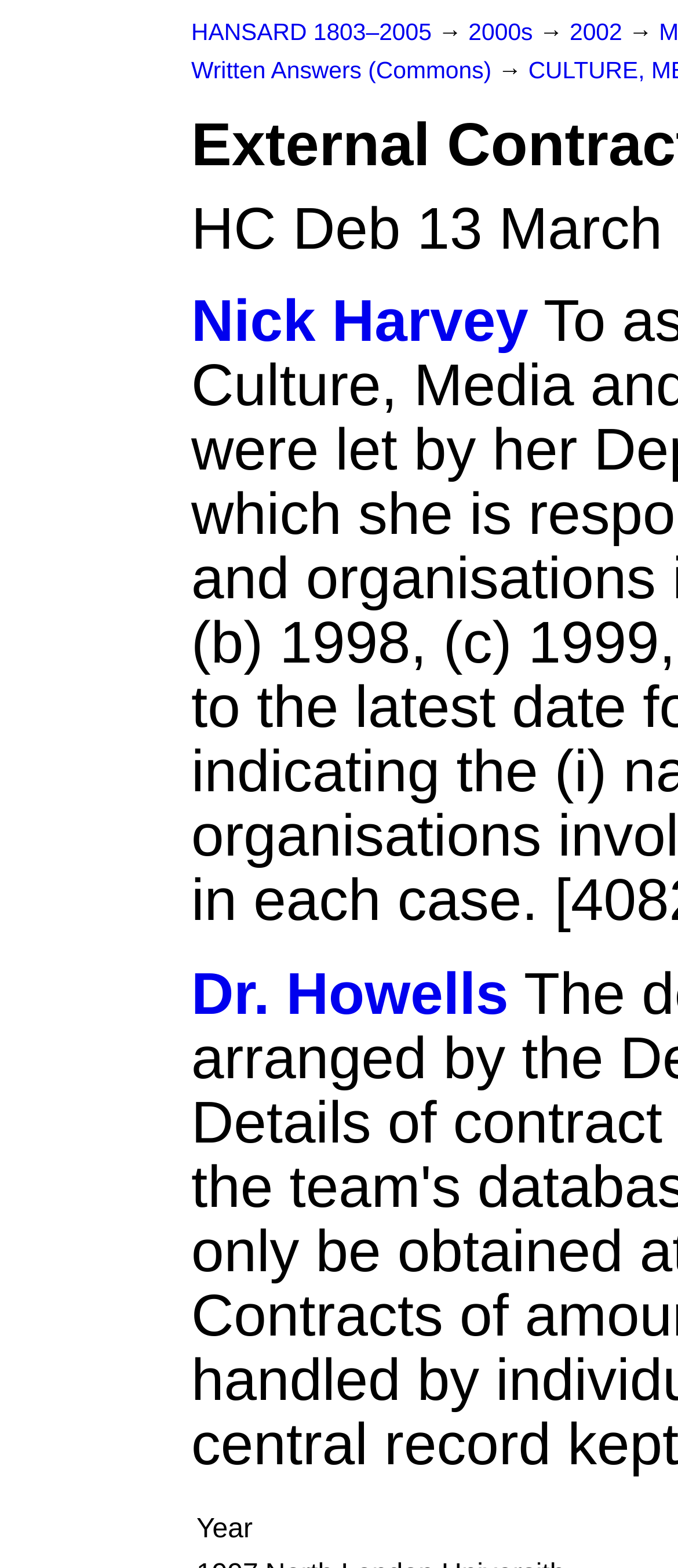Provide your answer to the question using just one word or phrase: What is the title of the link that mentions a person's name in the Written Answers section?

Dr. Howells